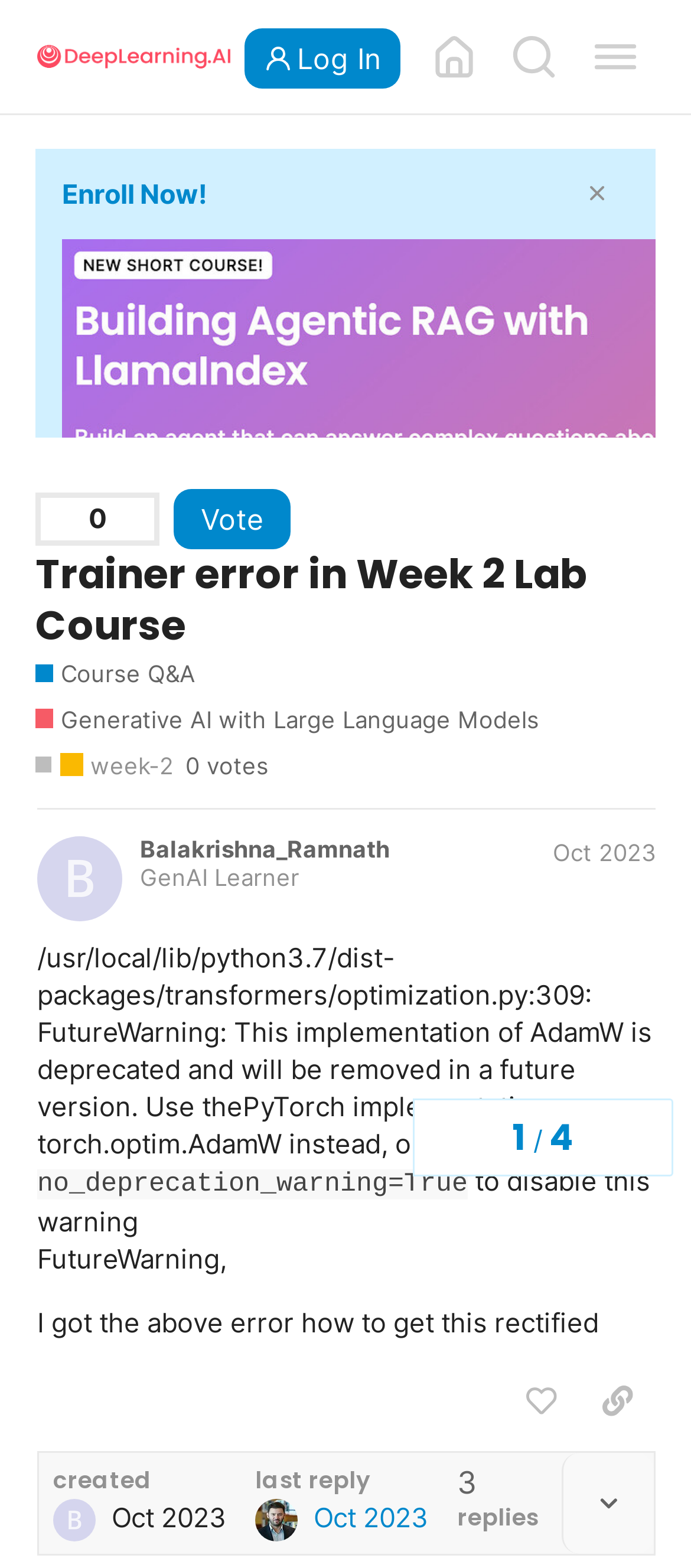Respond to the question below with a concise word or phrase:
How many replies are there to the question?

1